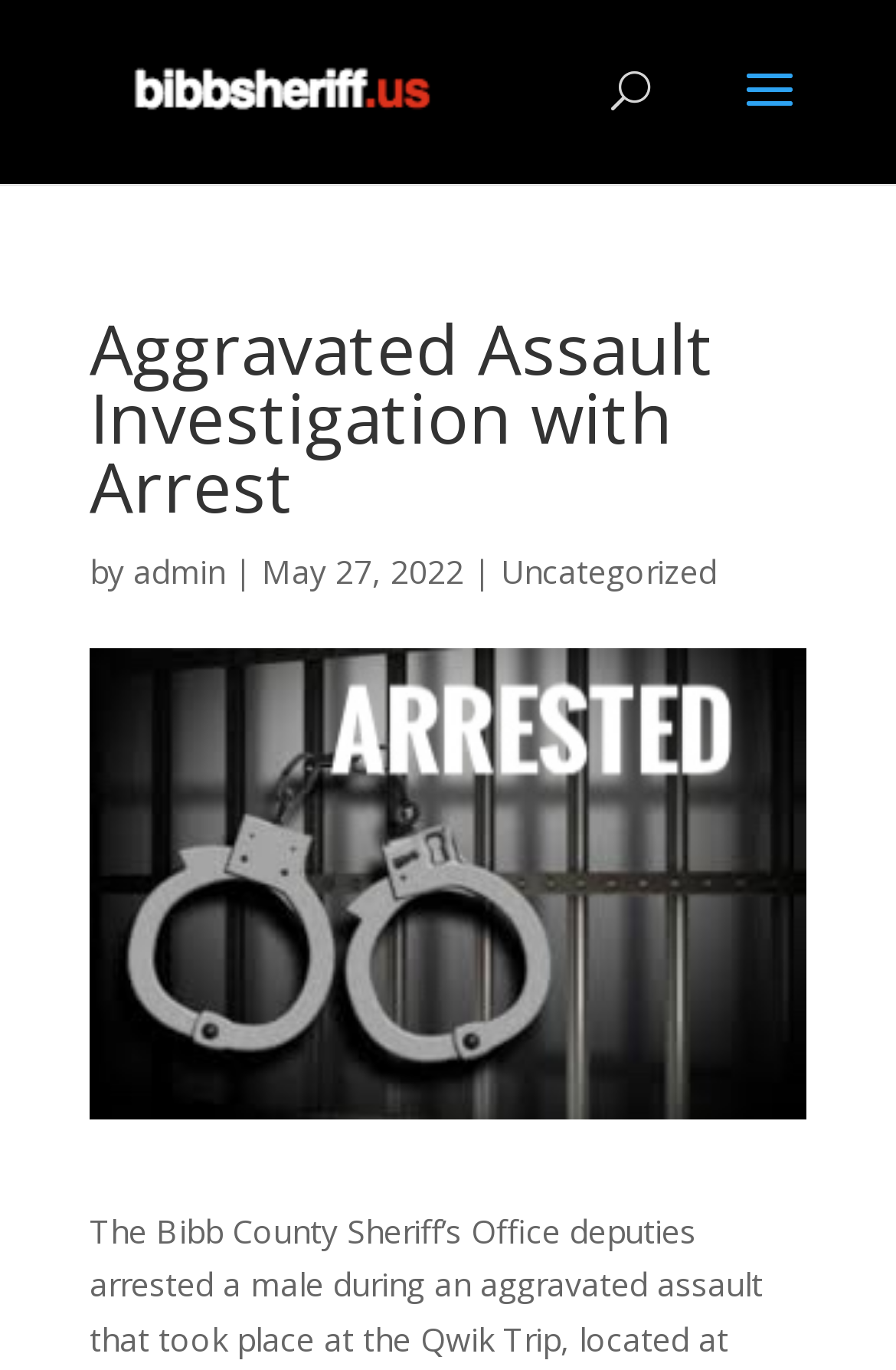Extract the bounding box coordinates for the UI element described as: "Uncategorized".

[0.559, 0.401, 0.8, 0.433]